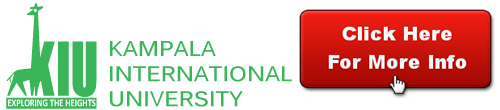Explain the scene depicted in the image, including all details.

The image features the logo and promotional text for Kampala International University (KIU), highlighted by the slogan "Exploring the Heights" in green. The logo includes a stylized giraffe, symbolizing growth and aspiration. Adjacent to the logo, there is a prominent red button that reads "Click Here For More Info," inviting viewers to learn more about the university’s offerings and initiatives. This visual aims to capture attention and encourages prospective students and interested individuals to engage further with the institution.